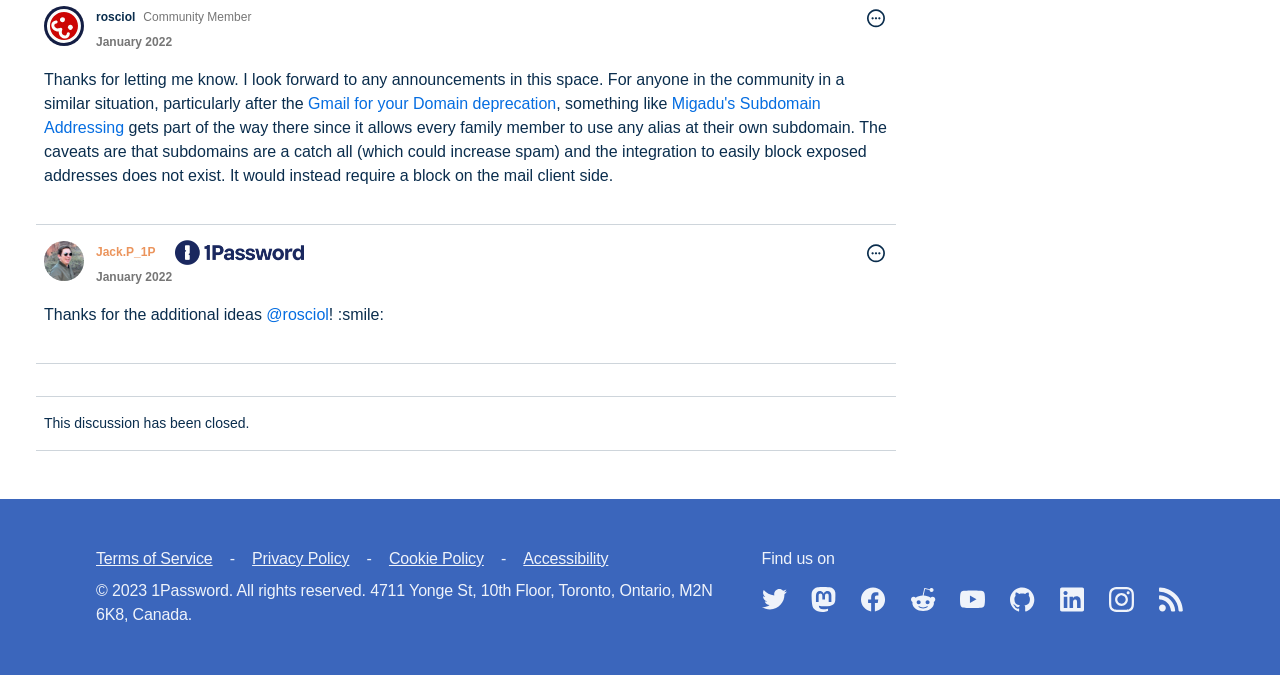Provide the bounding box coordinates of the area you need to click to execute the following instruction: "View user profile".

[0.034, 0.009, 0.066, 0.068]